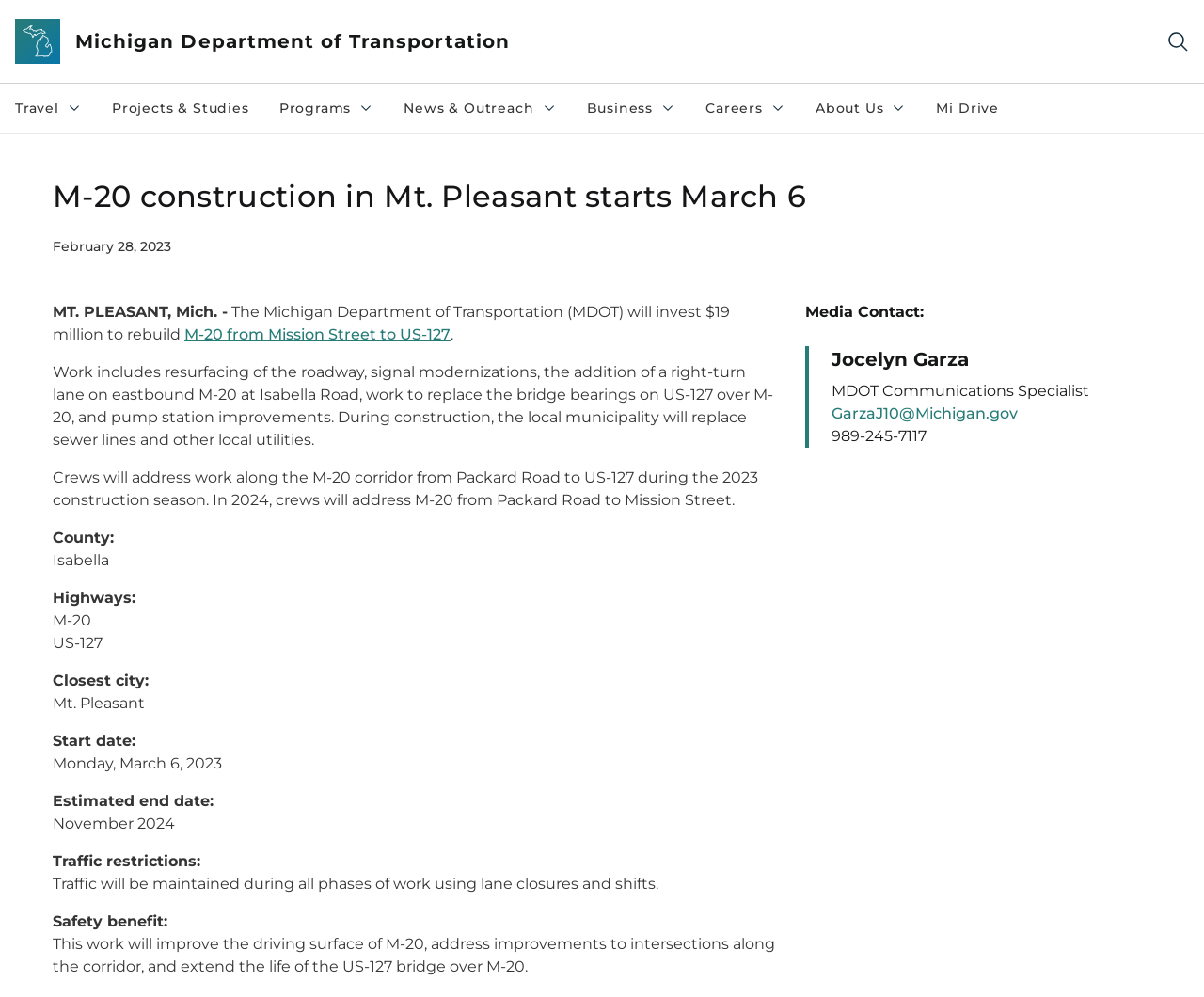Give a one-word or one-phrase response to the question:
What is the logo on the top left corner?

Michigan Header Logo